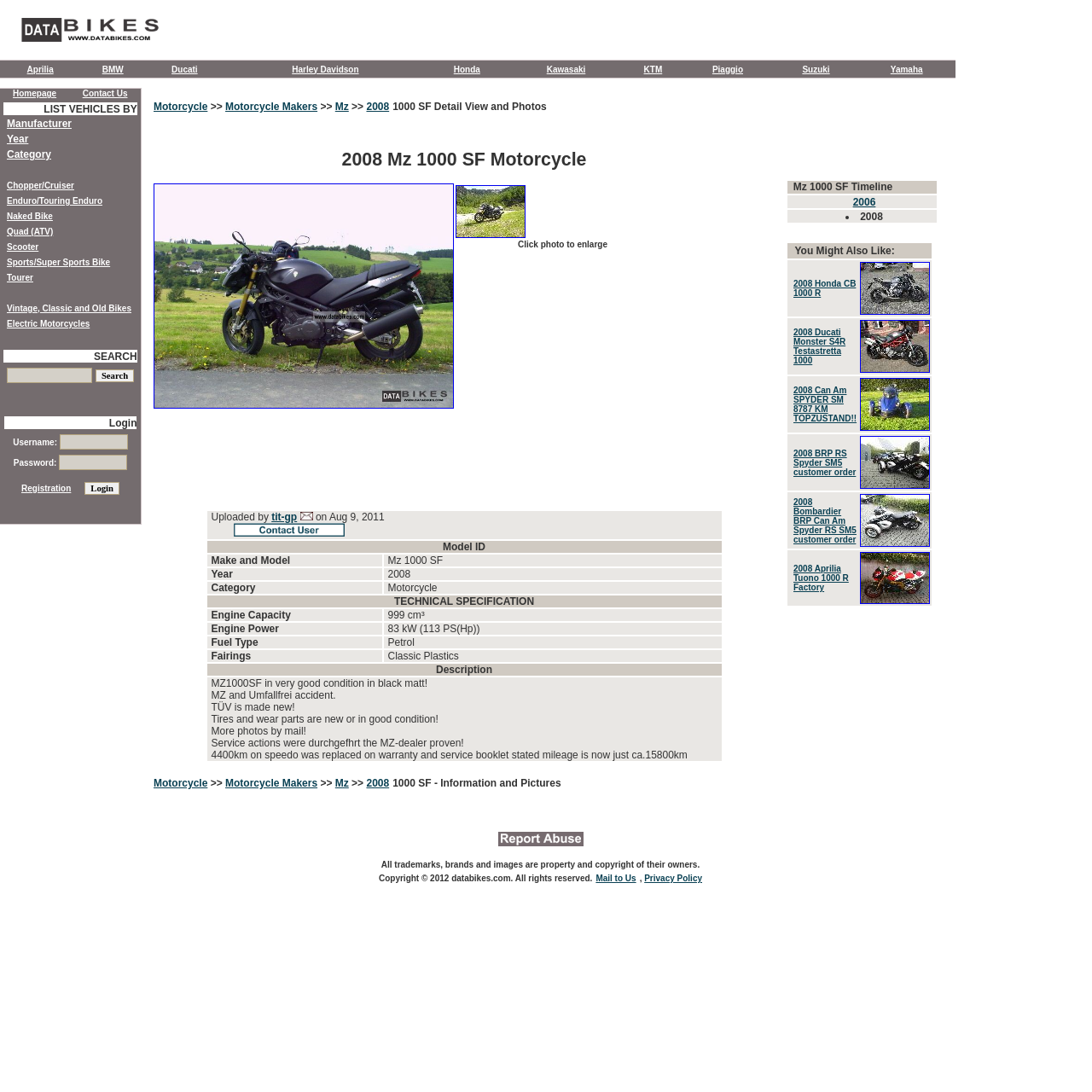Determine the main headline of the webpage and provide its text.

2008 Mz 1000 SF Motorcycle